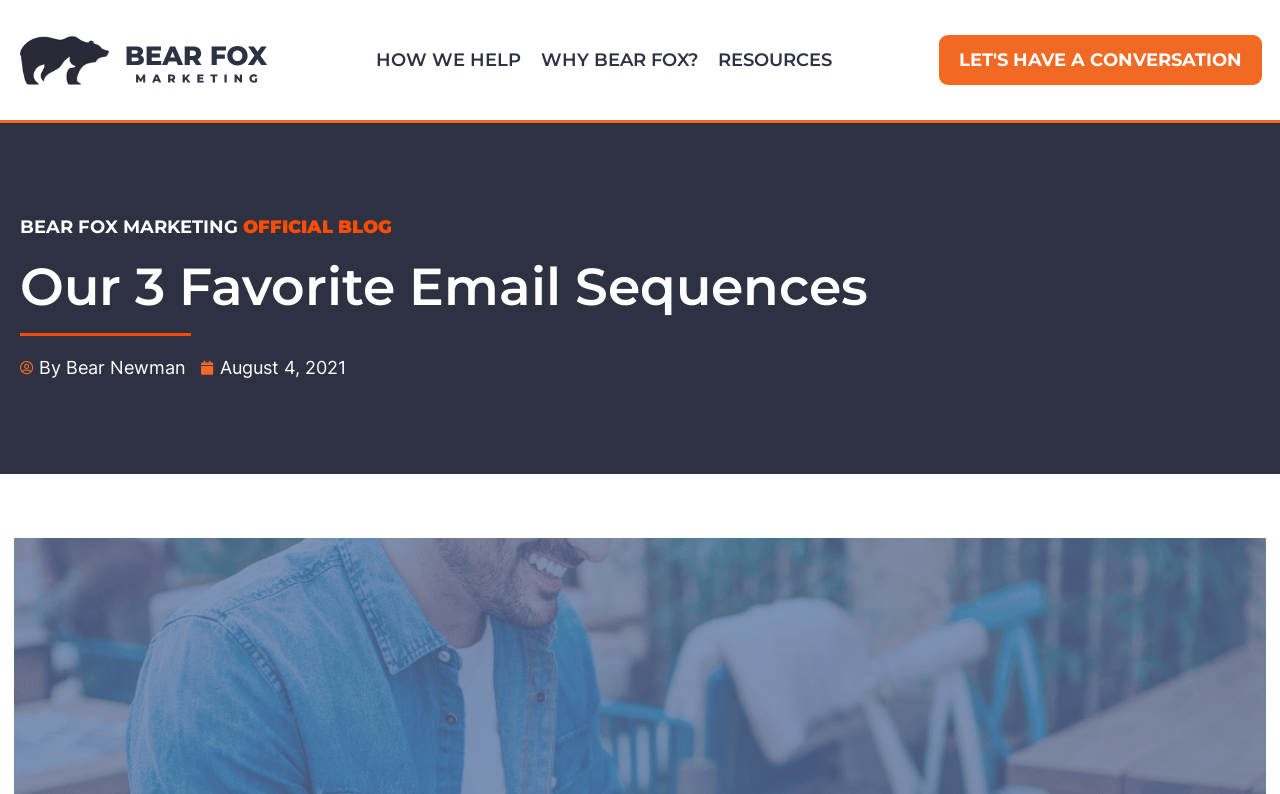Who is the author of the blog post?
Give a one-word or short phrase answer based on the image.

Bear Newman